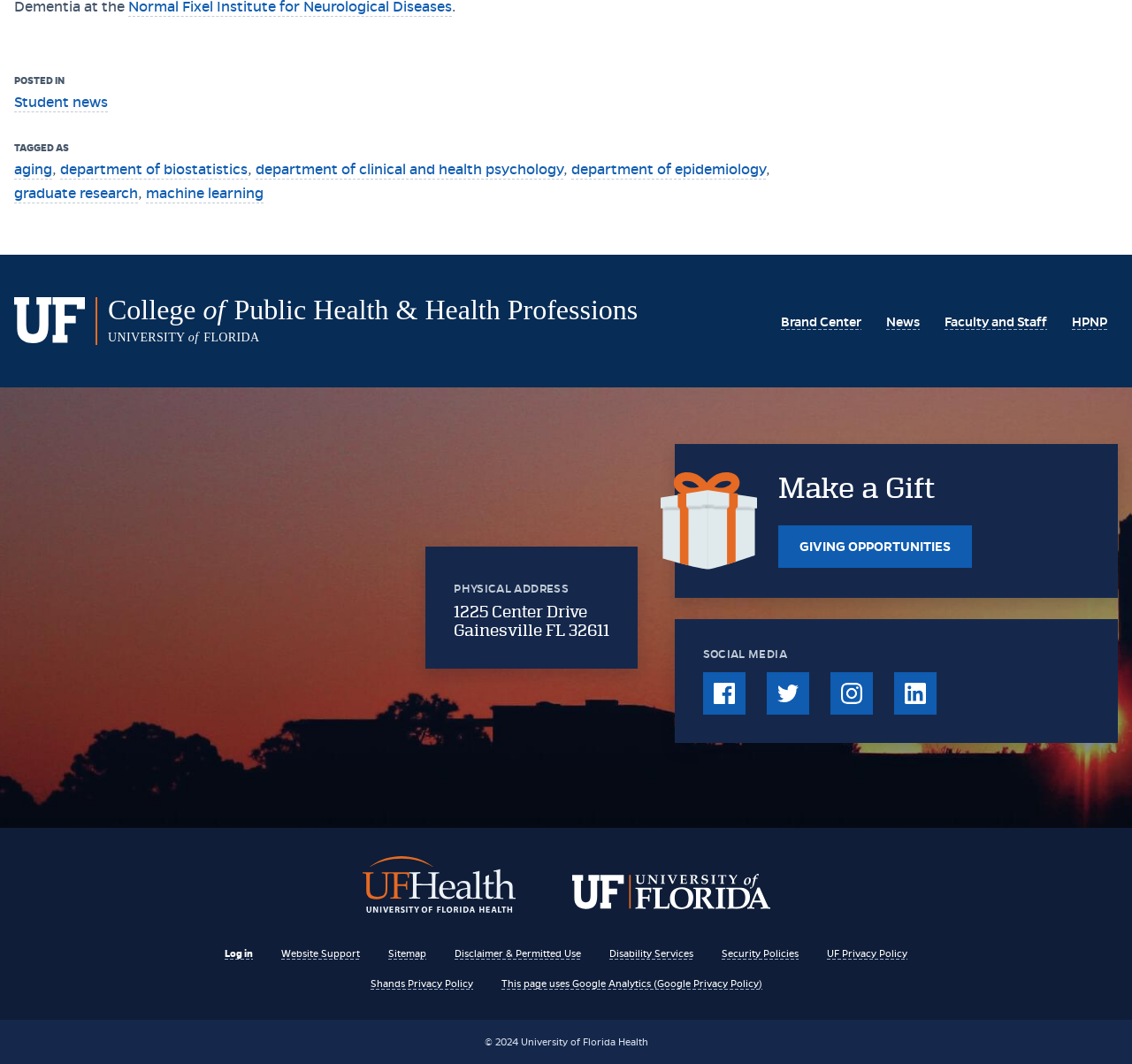Identify the bounding box coordinates for the UI element described by the following text: "Faculty and Staff". Provide the coordinates as four float numbers between 0 and 1, in the format [left, top, right, bottom].

[0.834, 0.295, 0.925, 0.31]